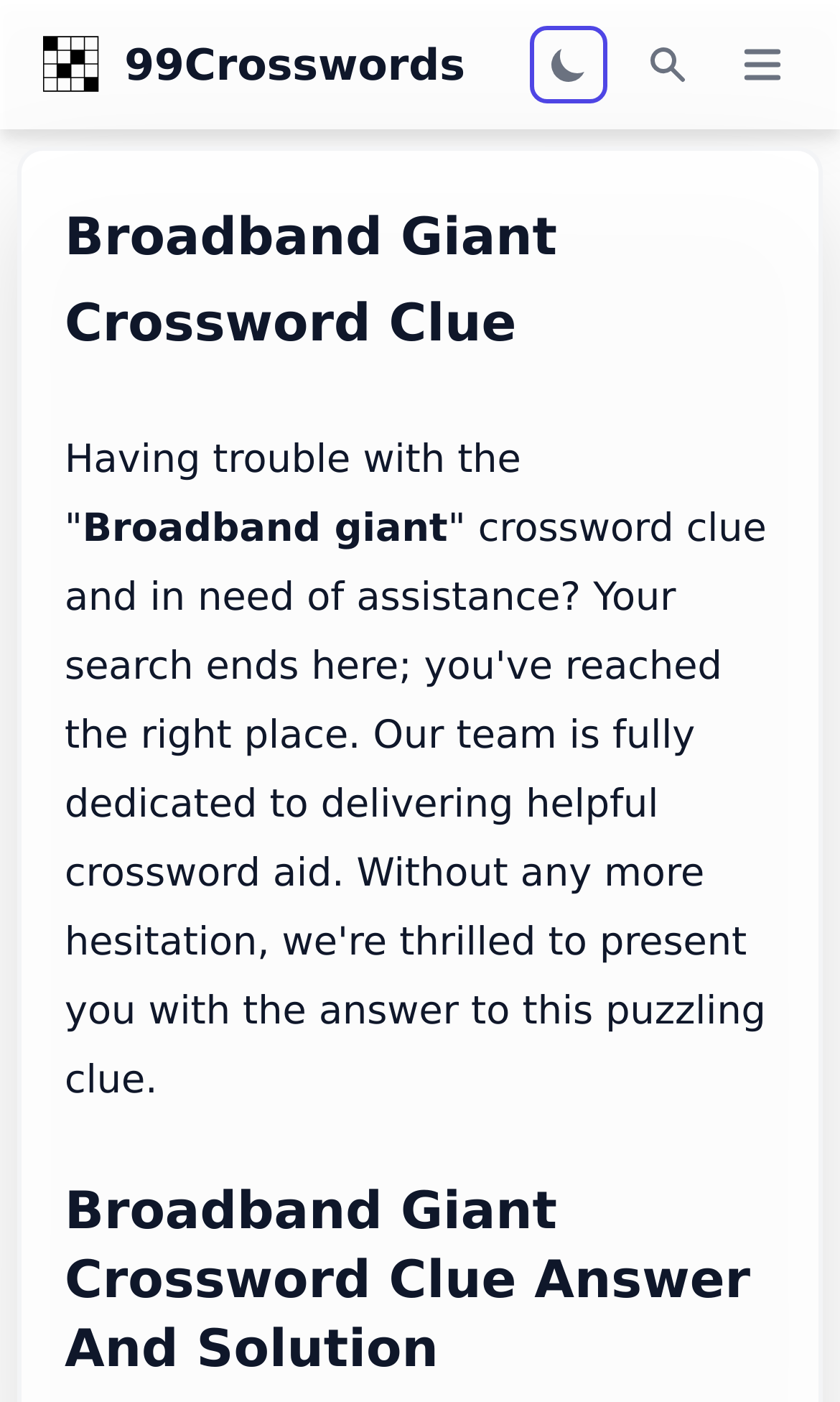What is the function of the 'Search' button?
Observe the image and answer the question with a one-word or short phrase response.

To search